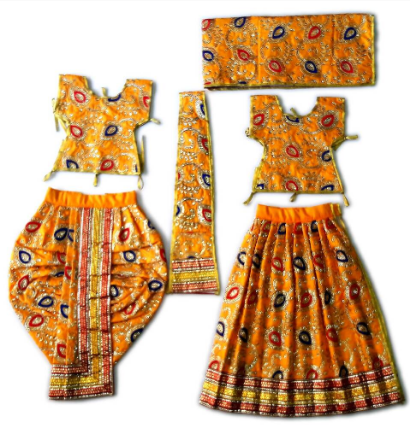Please provide a brief answer to the question using only one word or phrase: 
What is the inspiration behind the design?

Radha and Krishna